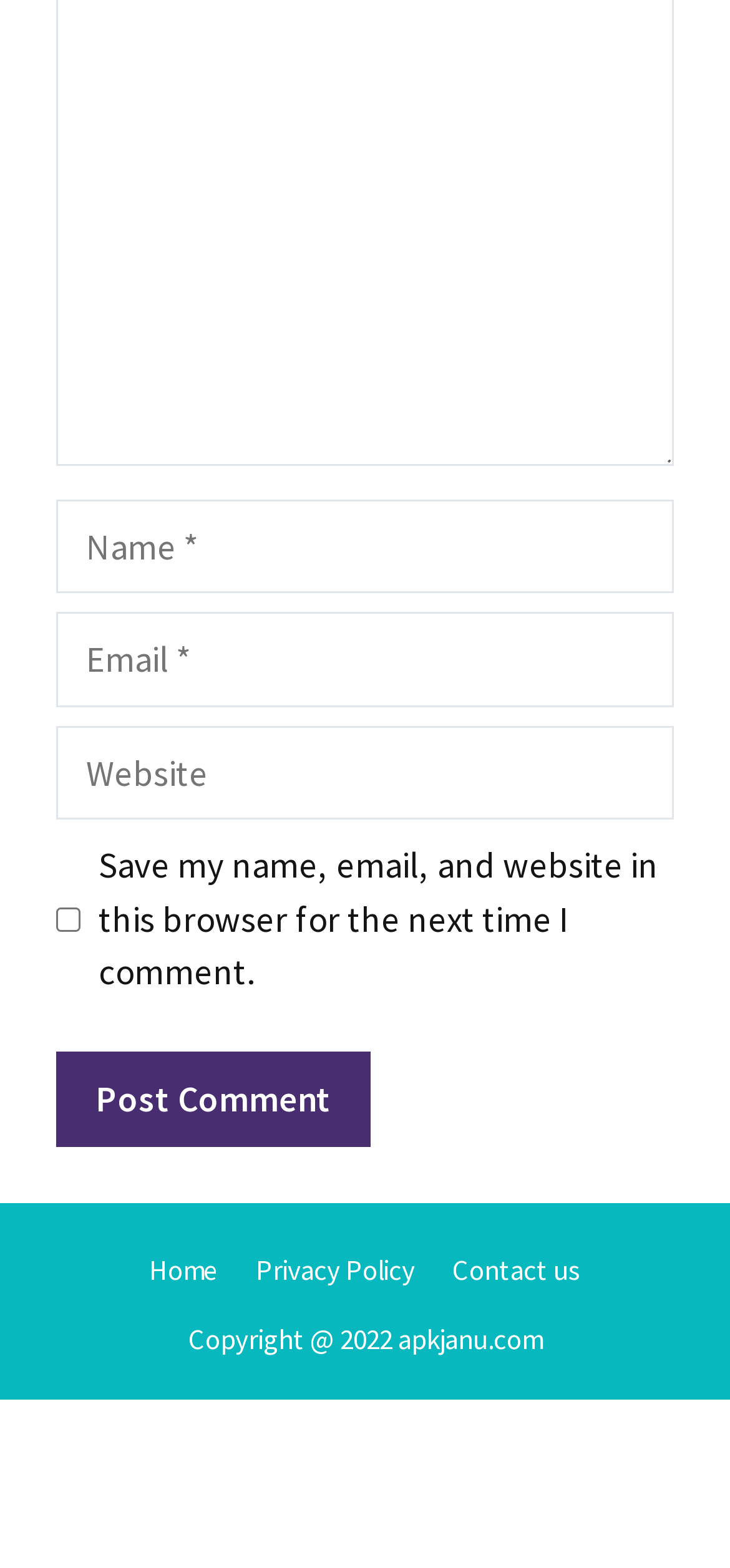Give the bounding box coordinates for this UI element: "Home". The coordinates should be four float numbers between 0 and 1, arranged as [left, top, right, bottom].

[0.204, 0.798, 0.299, 0.821]